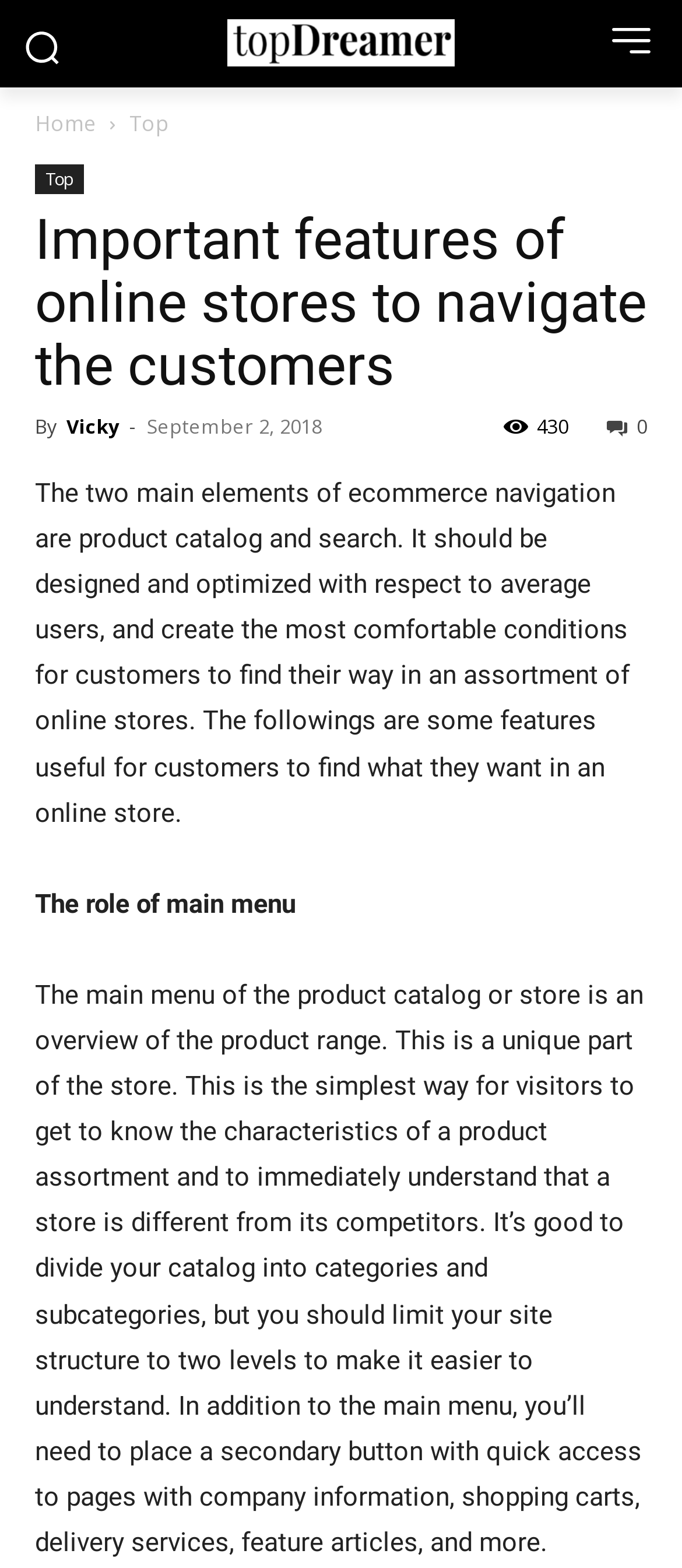Who is the author of the article?
Based on the image, give a concise answer in the form of a single word or short phrase.

Vicky